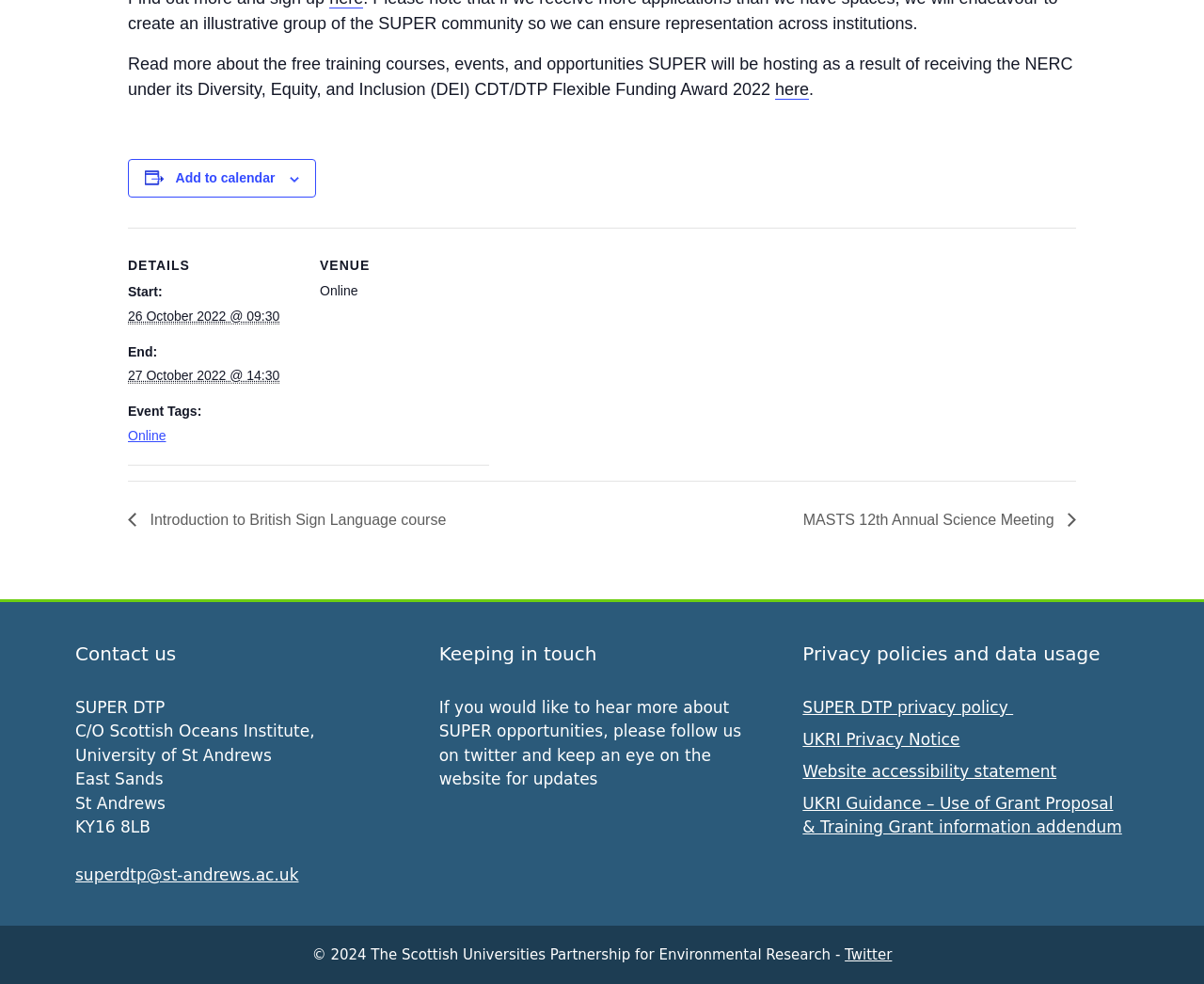Can you show the bounding box coordinates of the region to click on to complete the task described in the instruction: "Click the 'Add to calendar' button"?

[0.146, 0.173, 0.228, 0.189]